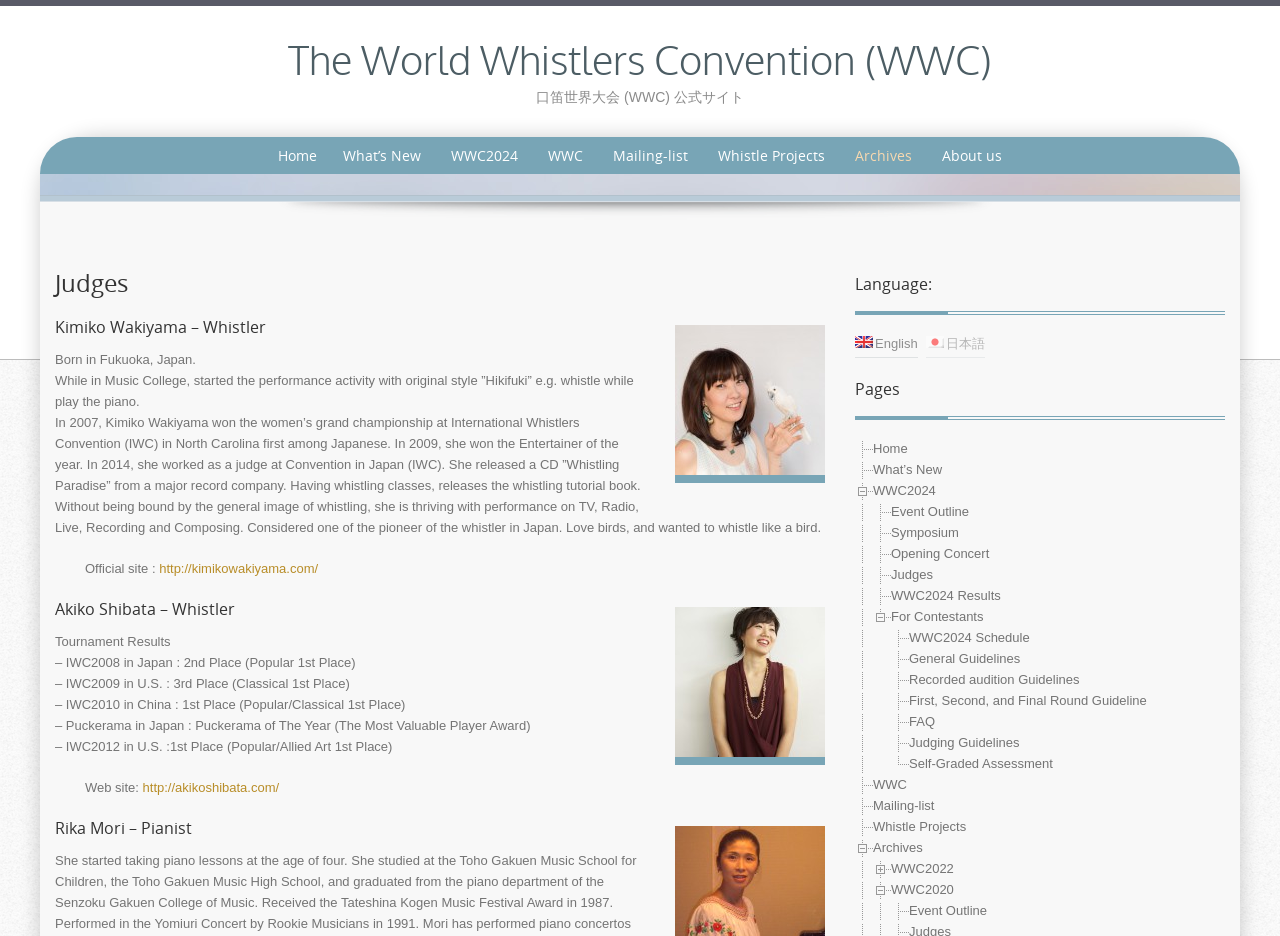Explain the webpage's design and content in an elaborate manner.

The webpage is about the World Whistlers Convention (WWC) and its judges. At the top, there is a heading that reads "The World Whistlers Convention (WWC)" followed by a link with the same text. Below this, there is another heading in Japanese, "口笛世界大会 (WWC) 公式サイト". 

On the left side of the page, there is a navigation menu with links to various pages, including "Home", "What's New", "WWC2024", and others. 

The main content of the page is divided into sections, each featuring a judge. There are three judges listed: Kimiko Wakiyama, Akiko Shibata, and Rika Mori. Each section includes a heading with the judge's name, followed by a brief biography and their achievements. The biographies are written in a formal tone and provide details about the judges' backgrounds, awards, and performances. 

There are also links to the judges' official websites and other relevant pages. Additionally, there is a section with language options, allowing users to switch between English and Japanese. 

At the bottom of the page, there is another navigation menu with links to various pages, including "Home", "What's New", "WWC2024", and others. This menu is more extensive than the one on the left side, with links to specific pages about the event, such as "Event Outline", "Symposium", and "Judging Guidelines".